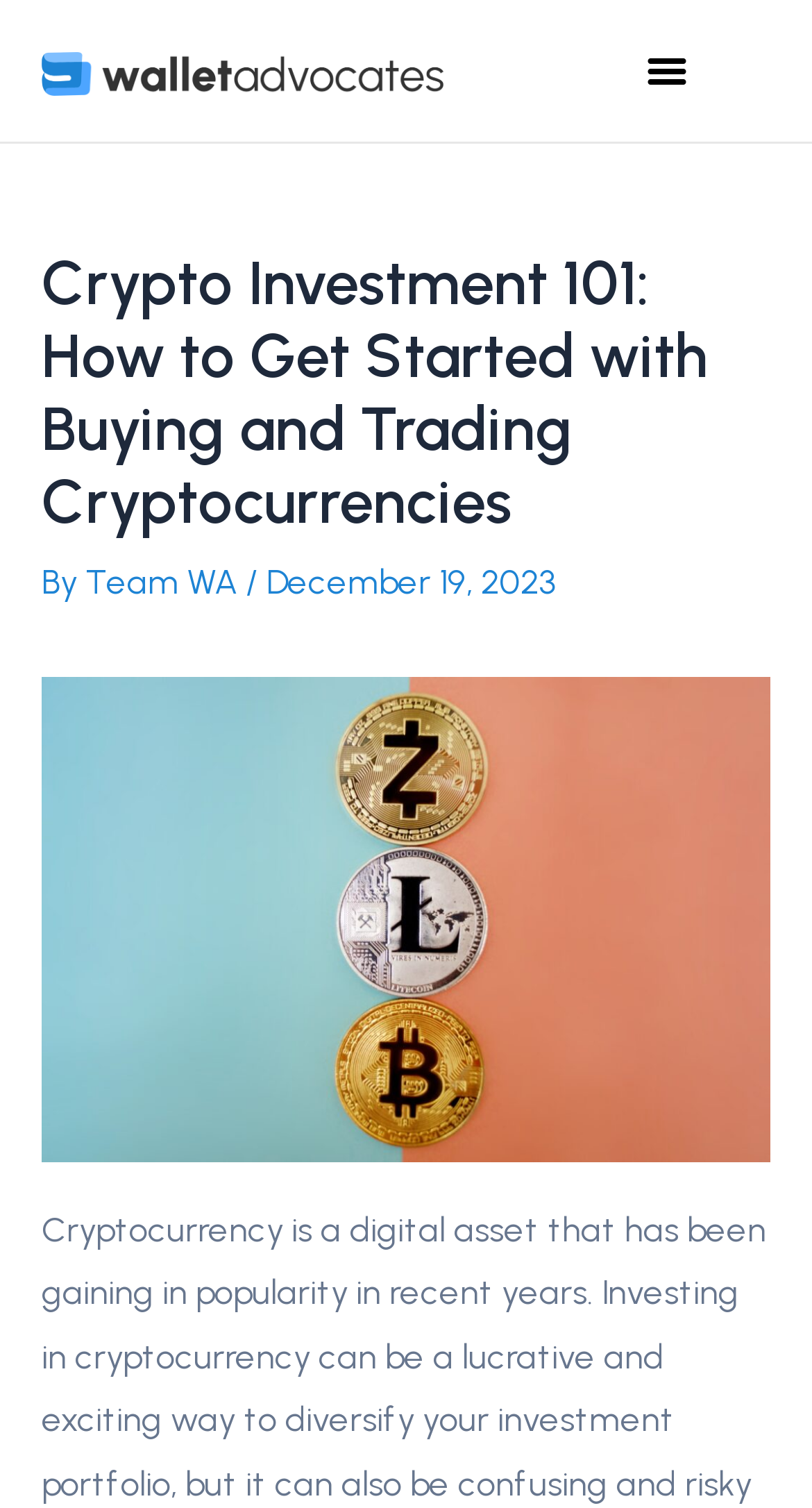Review the image closely and give a comprehensive answer to the question: Is the menu currently expanded?

I found that the menu is not currently expanded by looking at the button description, which says 'Menu Toggle' and has a property 'expanded: False'. This indicates that the menu is not currently expanded.